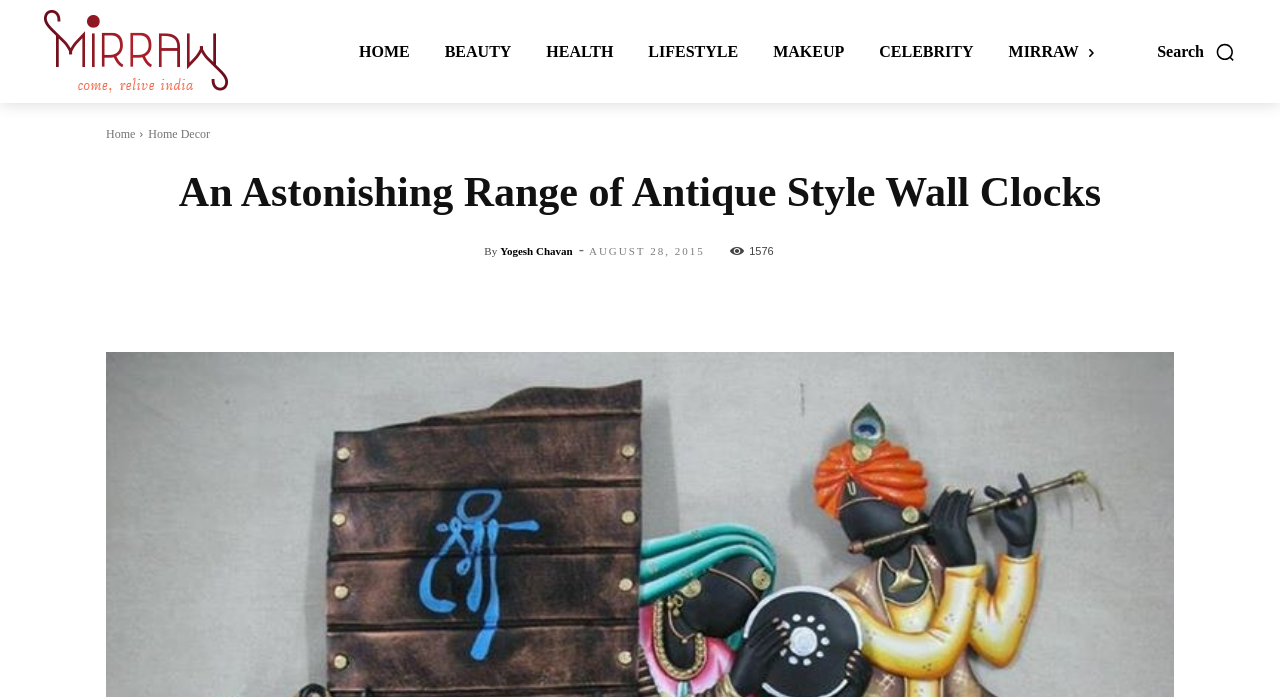How many social media sharing options are available?
Craft a detailed and extensive response to the question.

The social media sharing options can be found below the article, where there are links to Facebook, Twitter, Pinterest, WhatsApp, Linkedin, and another unknown platform.